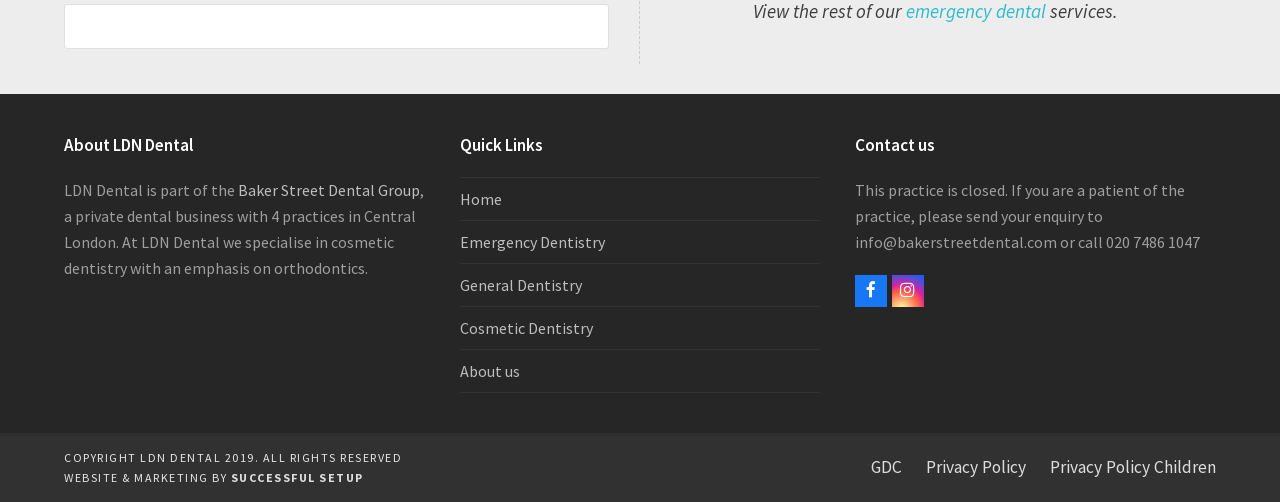Identify the bounding box coordinates of the element that should be clicked to fulfill this task: "Contact us through Facebook". The coordinates should be provided as four float numbers between 0 and 1, i.e., [left, top, right, bottom].

[0.668, 0.548, 0.693, 0.612]